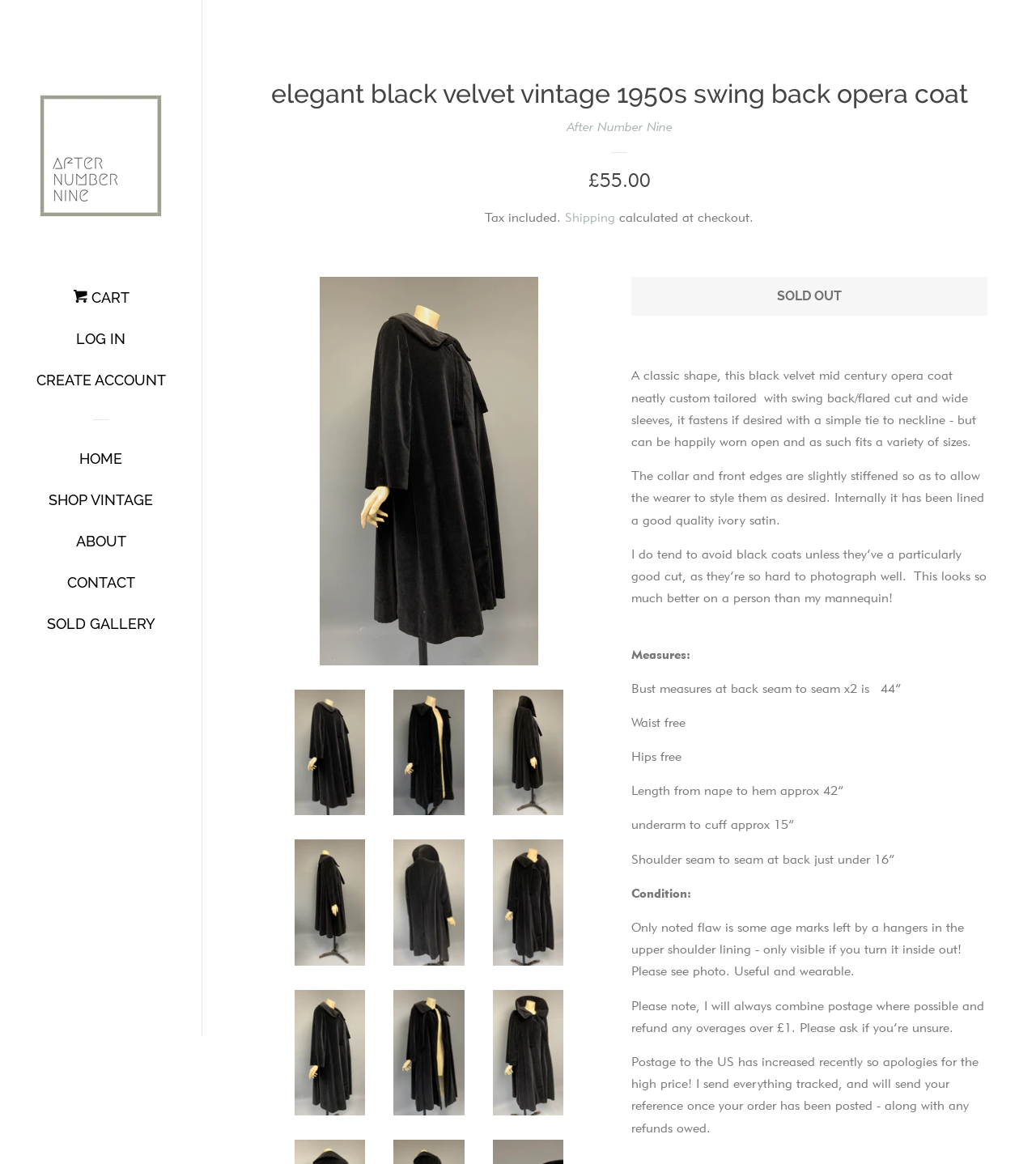From the given element description: "alt="After Number Nine"", find the bounding box for the UI element. Provide the coordinates as four float numbers between 0 and 1, in the order [left, top, right, bottom].

[0.021, 0.066, 0.173, 0.202]